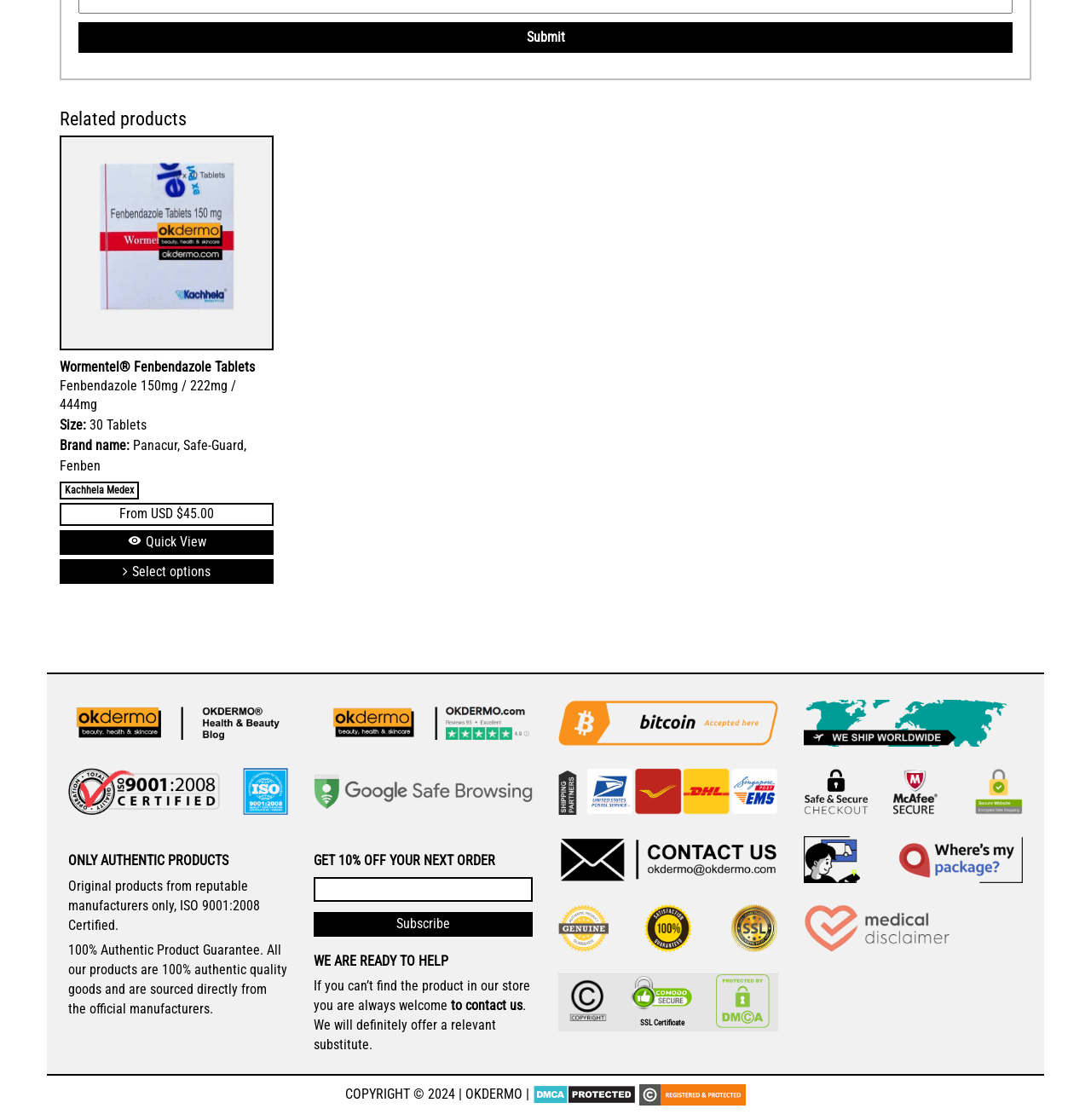Please identify the bounding box coordinates of the area I need to click to accomplish the following instruction: "Quick view 'Wormentel Fenbendazole Tablets'".

[0.055, 0.474, 0.251, 0.496]